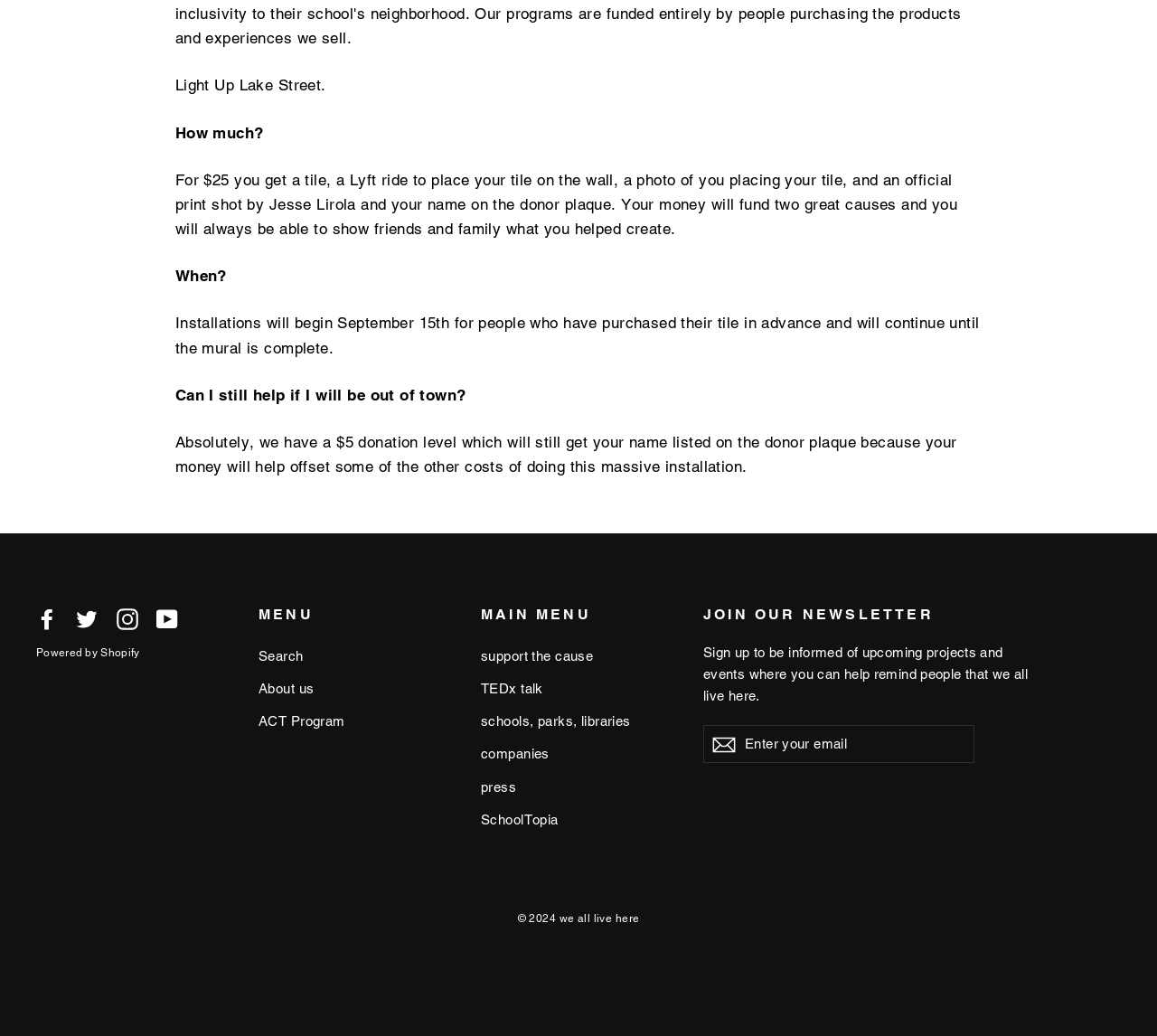When will the installations begin?
Please use the visual content to give a single word or phrase answer.

September 15th